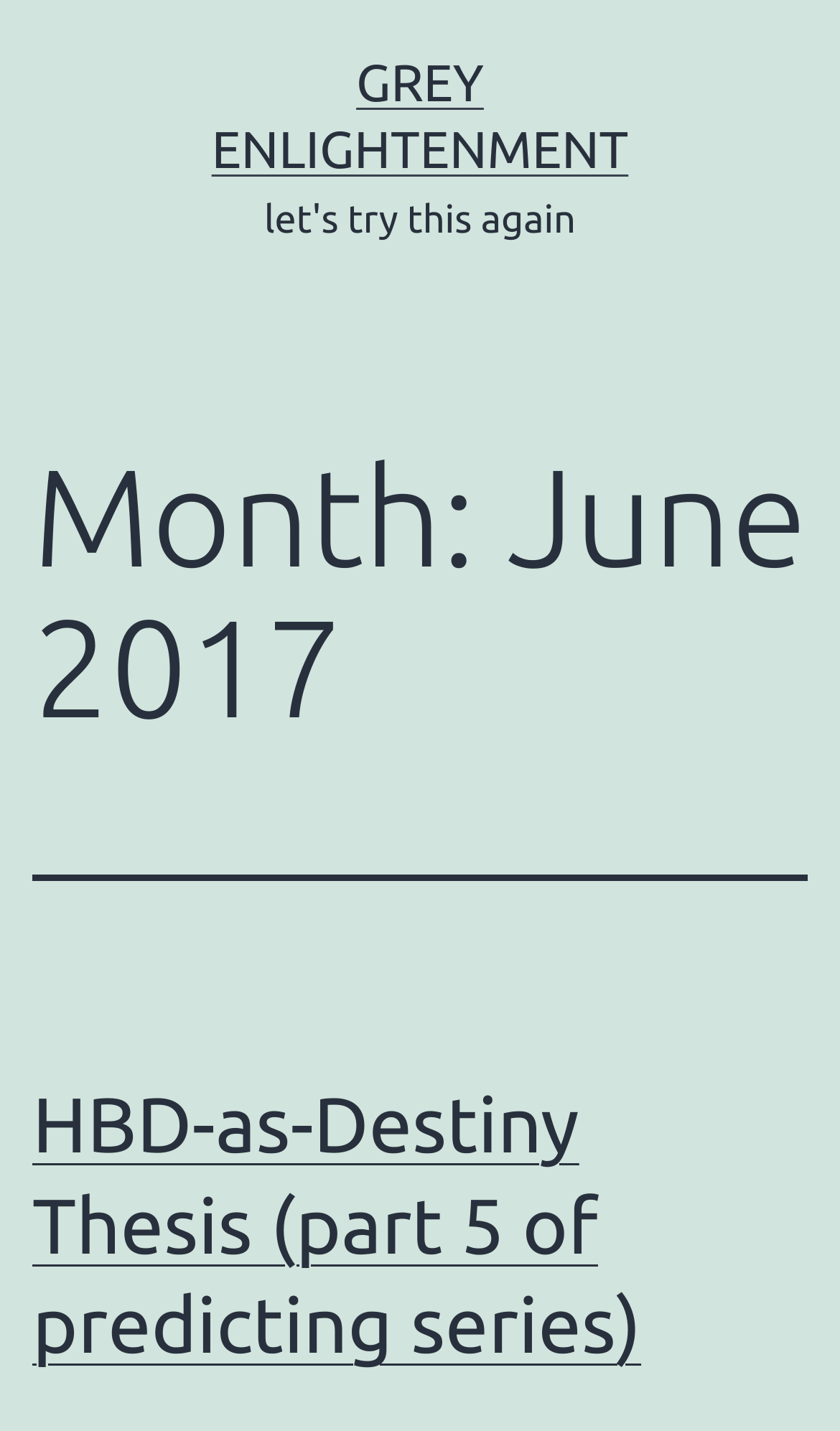Please find and generate the text of the main heading on the webpage.

Month: June 2017